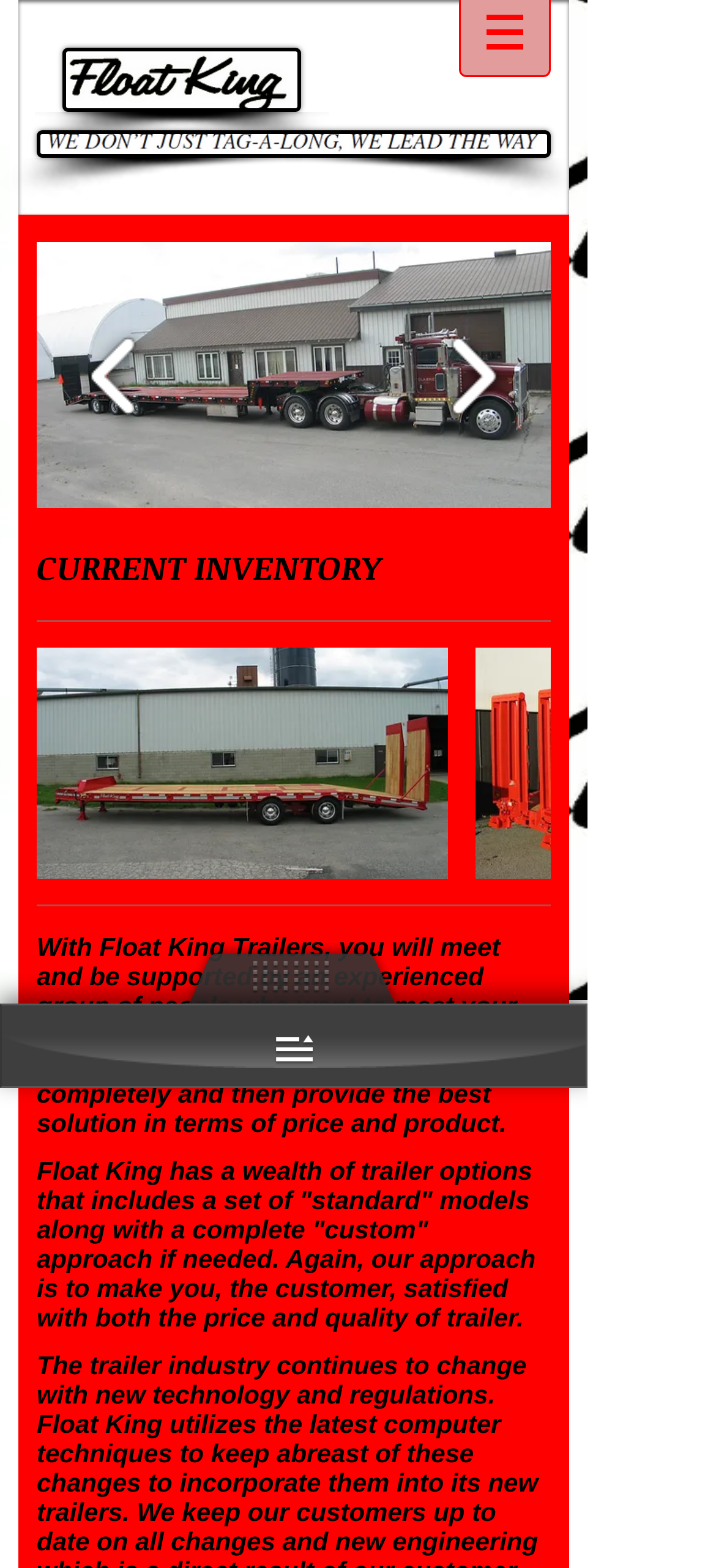What type of trailers does Float King Trailers offer? Refer to the image and provide a one-word or short phrase answer.

Standard and custom